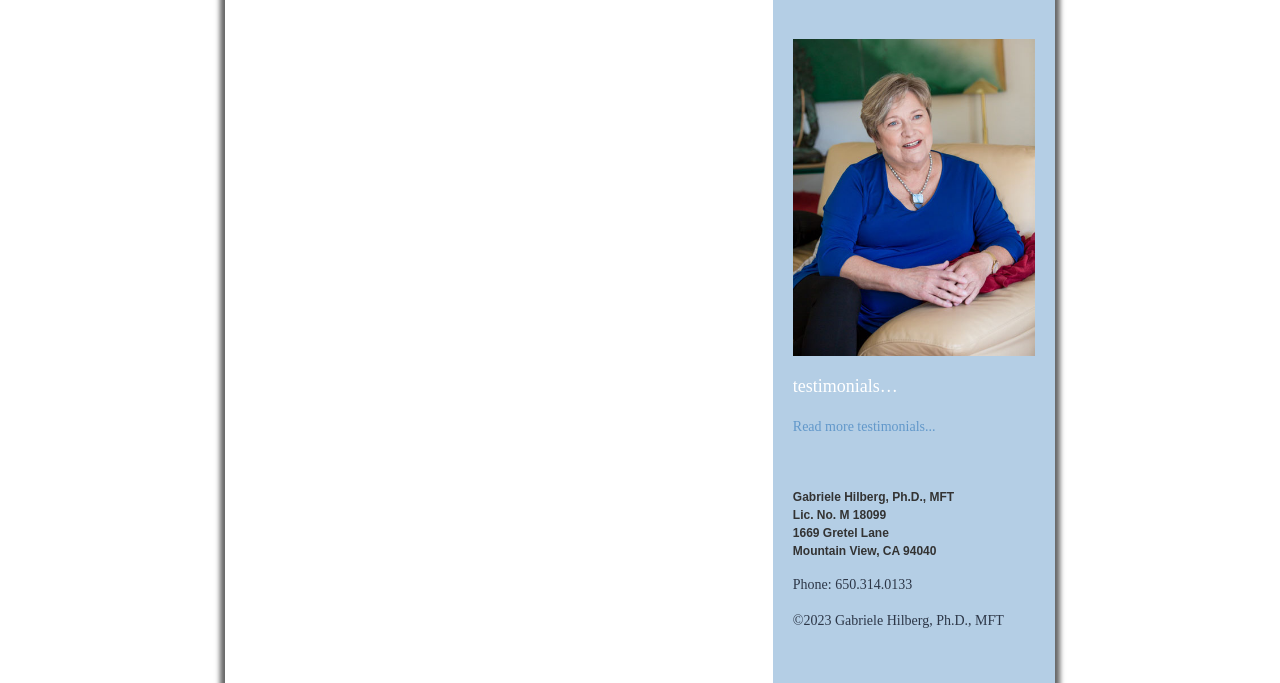Determine the bounding box for the UI element that matches this description: "Read more testimonials...".

[0.619, 0.613, 0.731, 0.635]